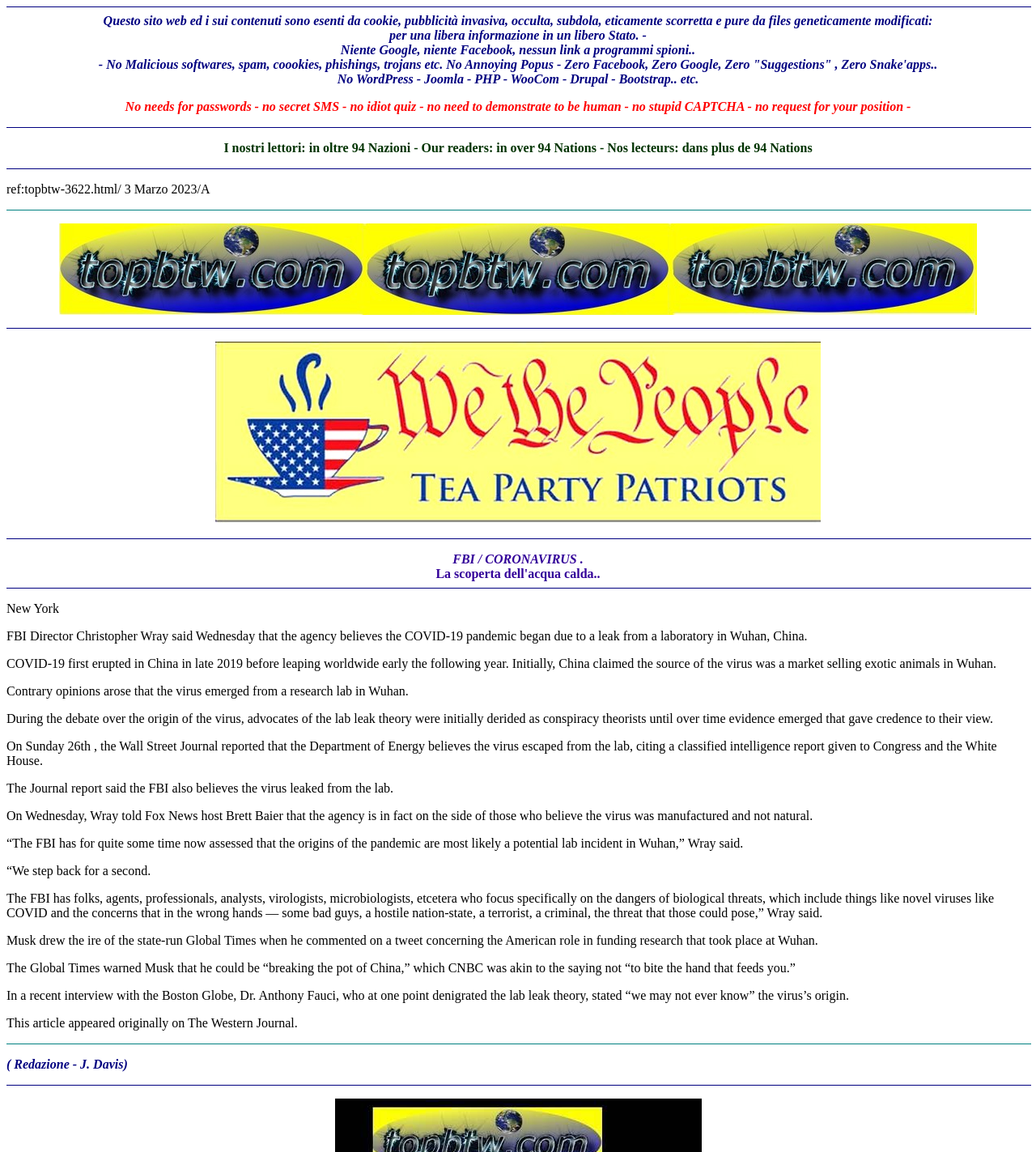Respond to the following question using a concise word or phrase: 
How many nations are mentioned as having readers of this webpage?

94